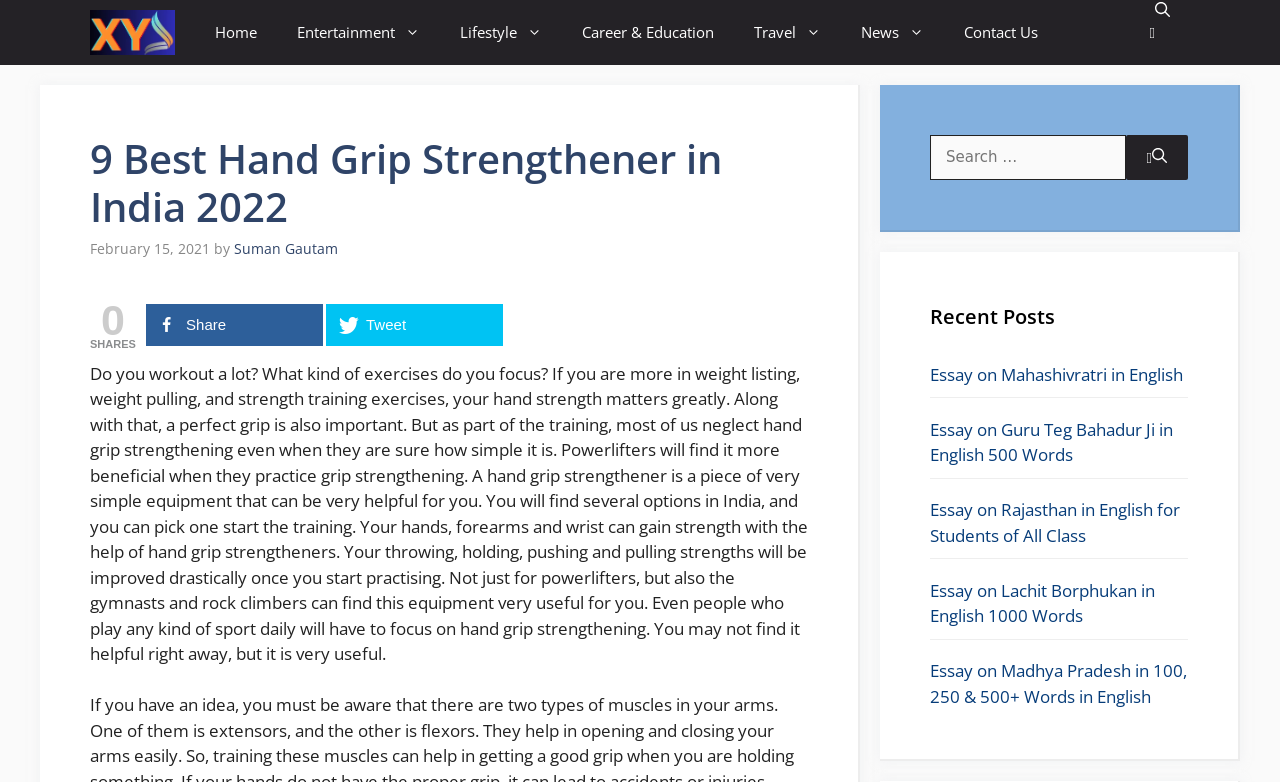Determine the bounding box coordinates for the HTML element described here: "Suman Gautam".

[0.183, 0.306, 0.264, 0.33]